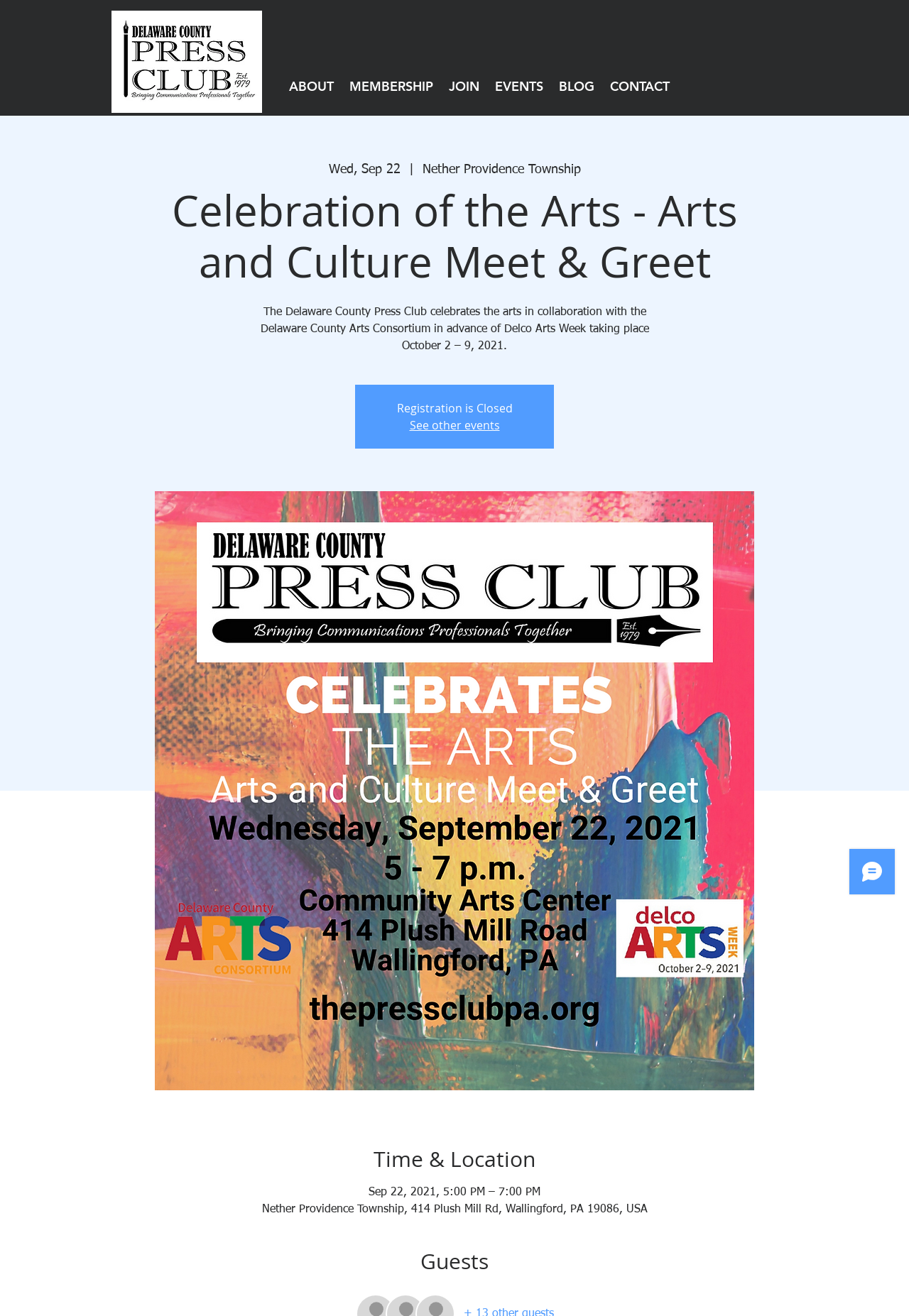When is the event taking place?
Please answer using one word or phrase, based on the screenshot.

Sep 22, 2021